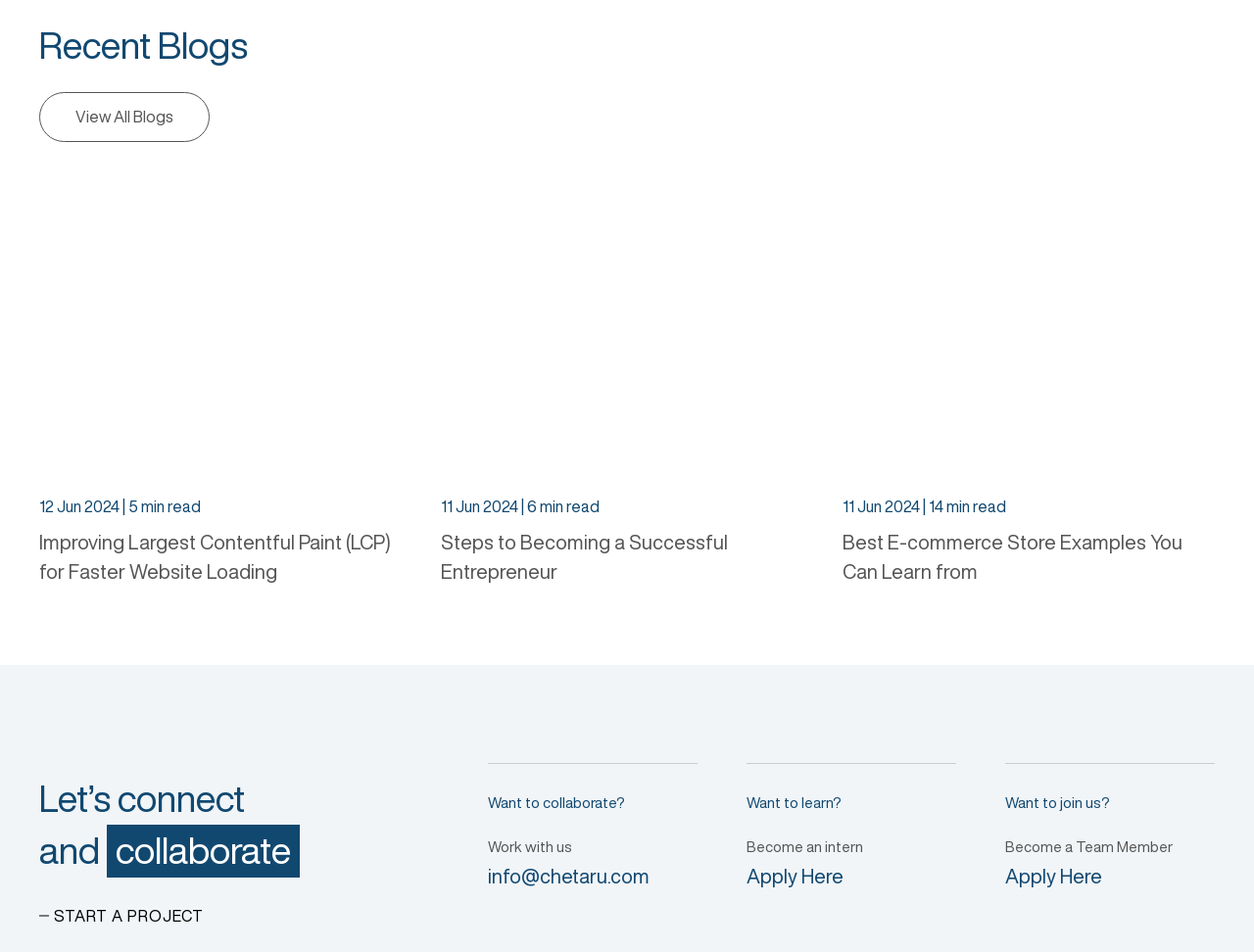Determine the bounding box coordinates of the clickable region to follow the instruction: "Read about improving largest contentful paint".

[0.031, 0.206, 0.328, 0.489]